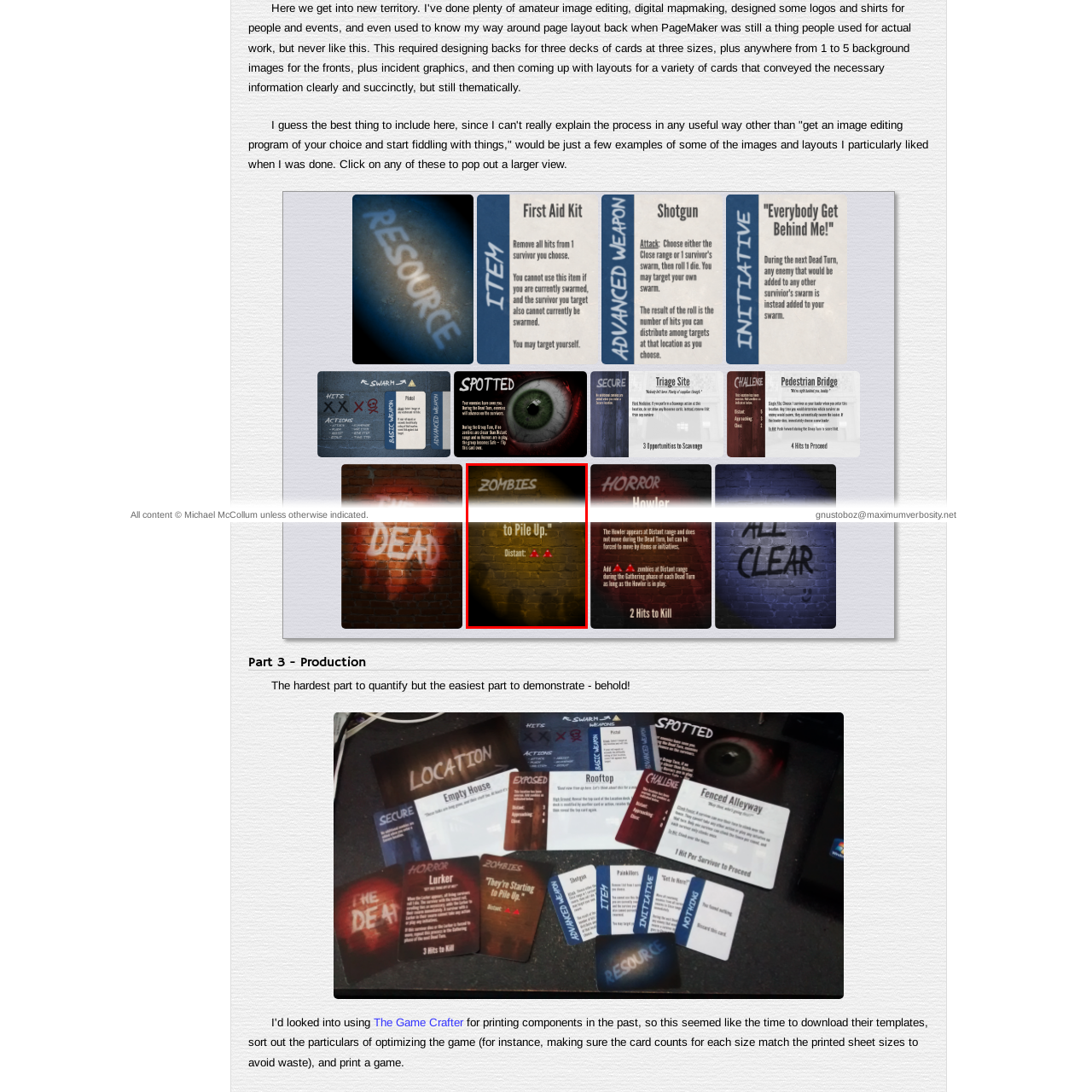Generate a detailed description of the image highlighted within the red border.

This image features a dramatic graphic related to a zombie-themed concept. The top of the image prominently displays the word "ZOMBIES" in bold, stylized typography, creating an immediate sense of intrigue and urgency. Below the title, the phrase "to Pile Up." is outlined in a striking font, suggesting an imminent threat or a narrative hook that invites the viewer into a potentially thrilling story.

In the background, a textured wall with a warm, shadowy hue enhances the dark atmosphere typical of zombie-themed media. The silhouettes of what appear to be zombie figures add a layer of suspense, indicating movement or impending danger. The repeated red symbols labeled "Distant:" hint at a gaming or narrative mechanic, possibly signifying the level of threat or urgency as players would encounter these zombie figures.

Overall, the image captures the eerie essence of a zombie apocalypse setting, engaging the audience's imagination and interest in the unfolding story or gameplay.